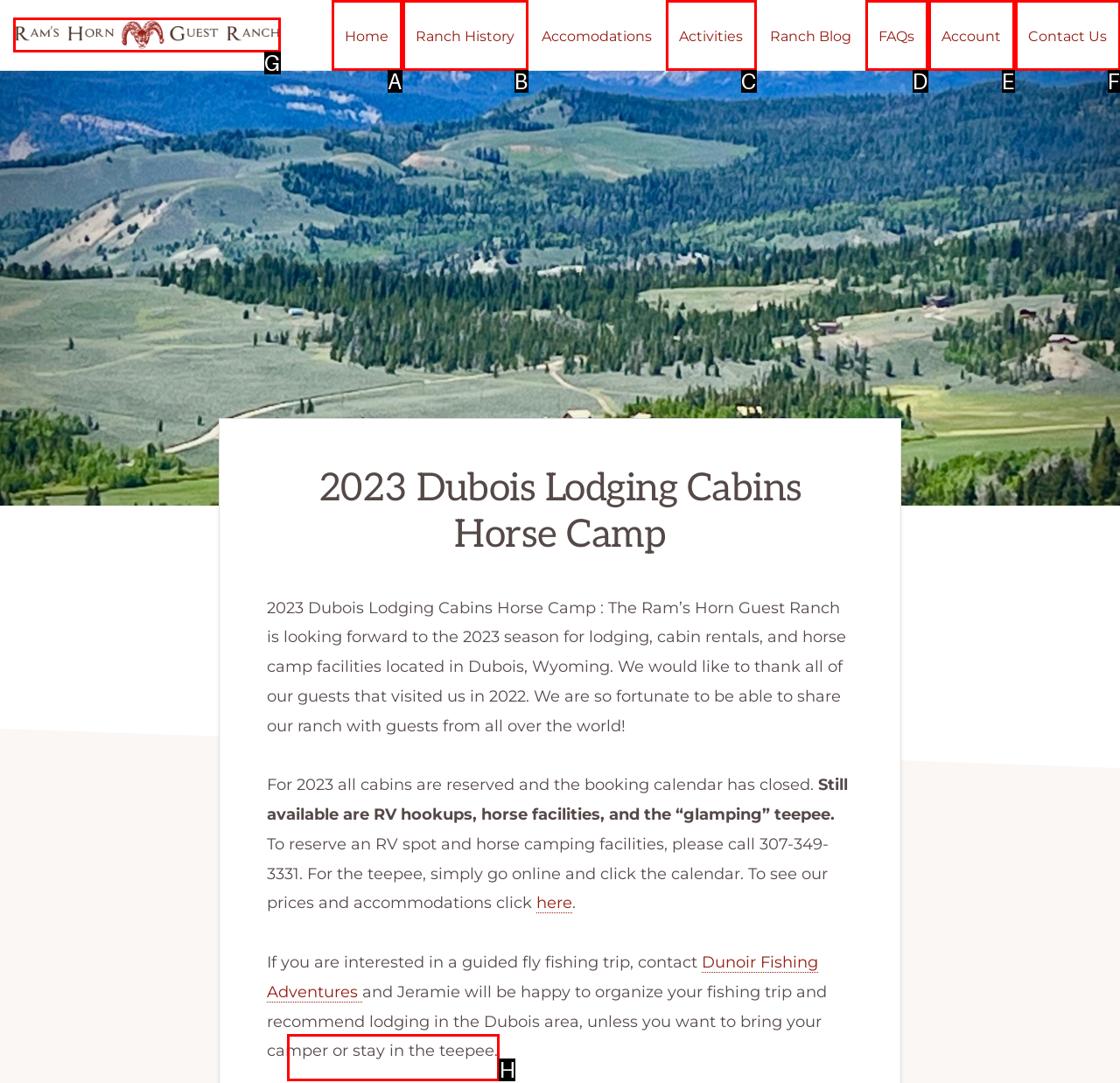Find the HTML element that corresponds to the description: parent_node: RAM'S HORN GUEST RANCH. Indicate your selection by the letter of the appropriate option.

G